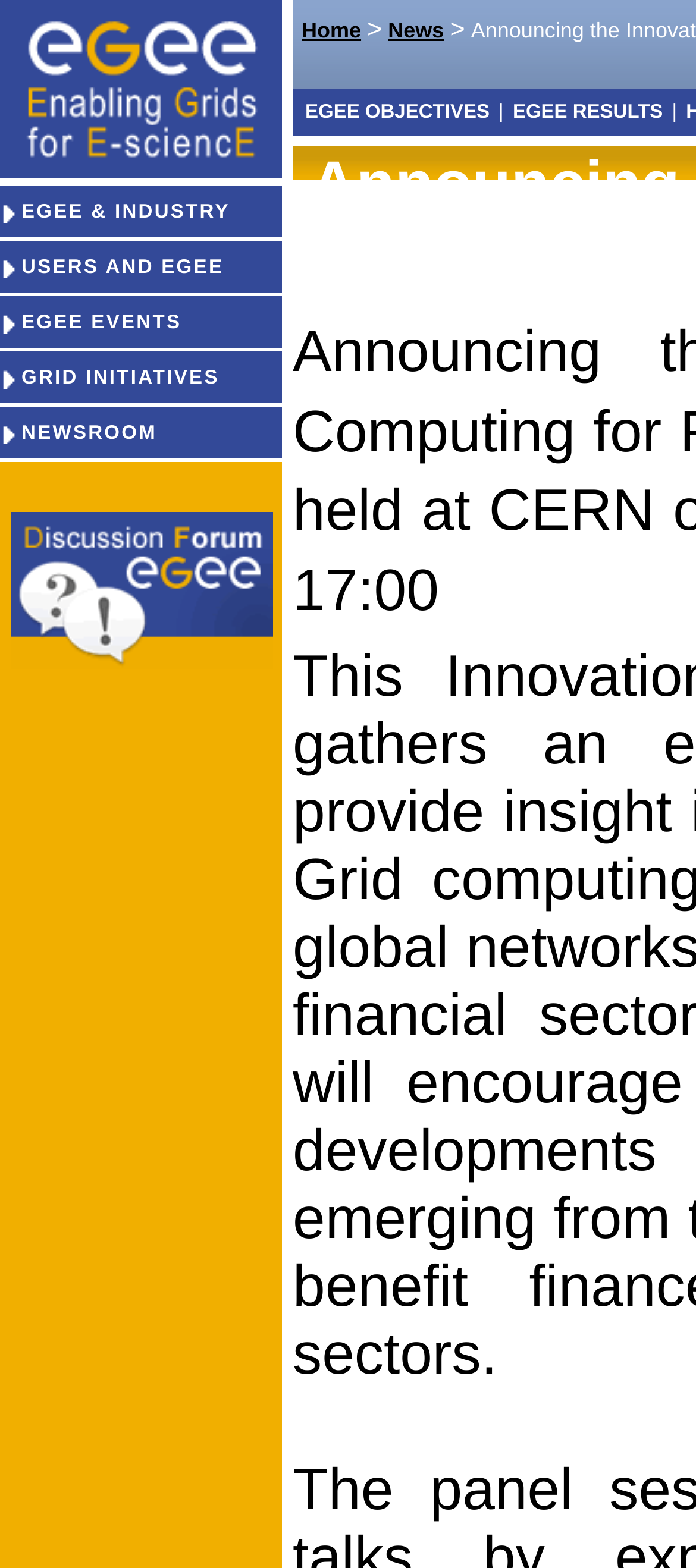Identify the bounding box for the UI element described as: "EGEE EVENTS". The coordinates should be four float numbers between 0 and 1, i.e., [left, top, right, bottom].

[0.0, 0.199, 0.261, 0.213]